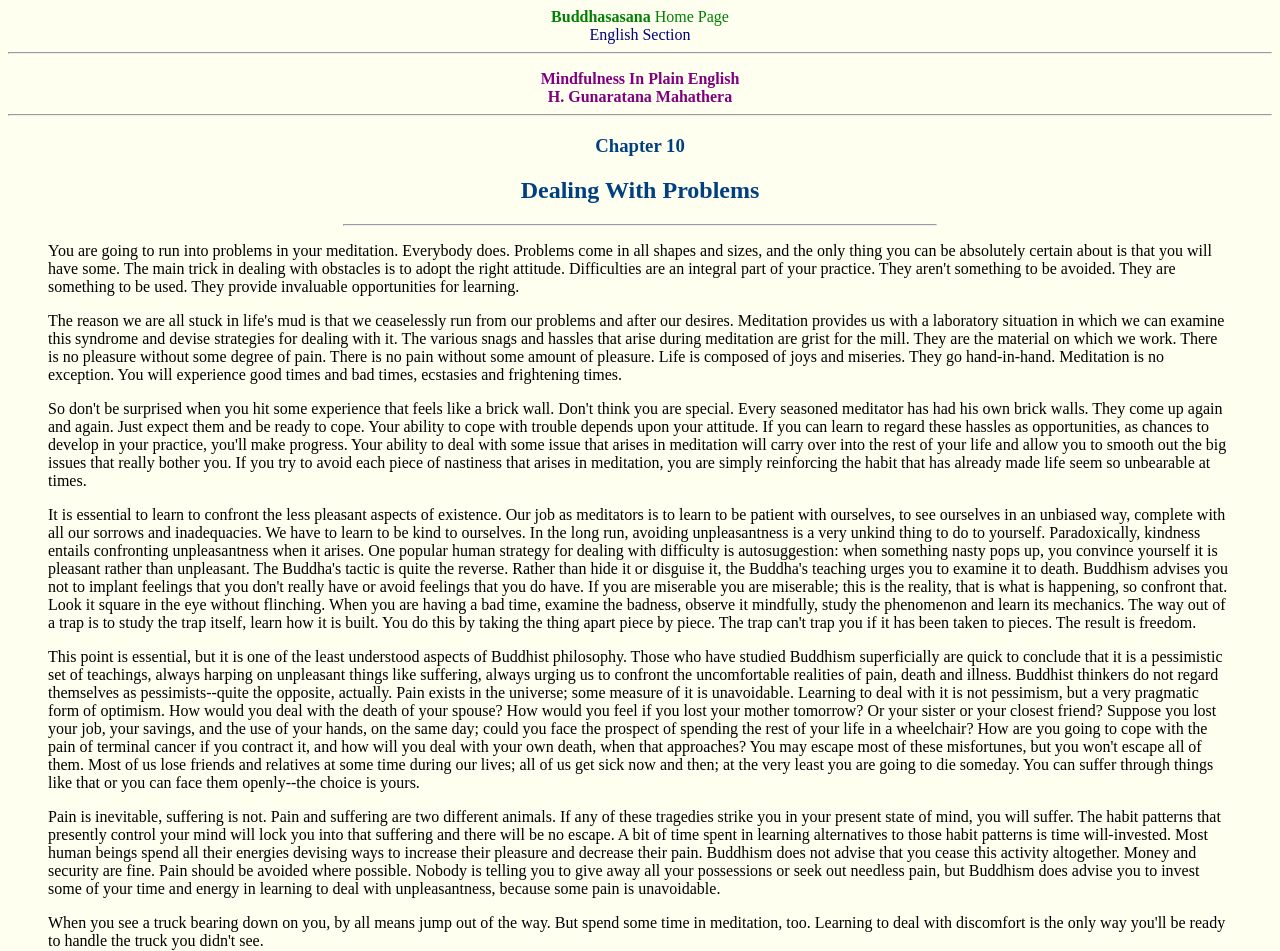What is the topic of Chapter 10?
Examine the screenshot and reply with a single word or phrase.

Dealing With Problems